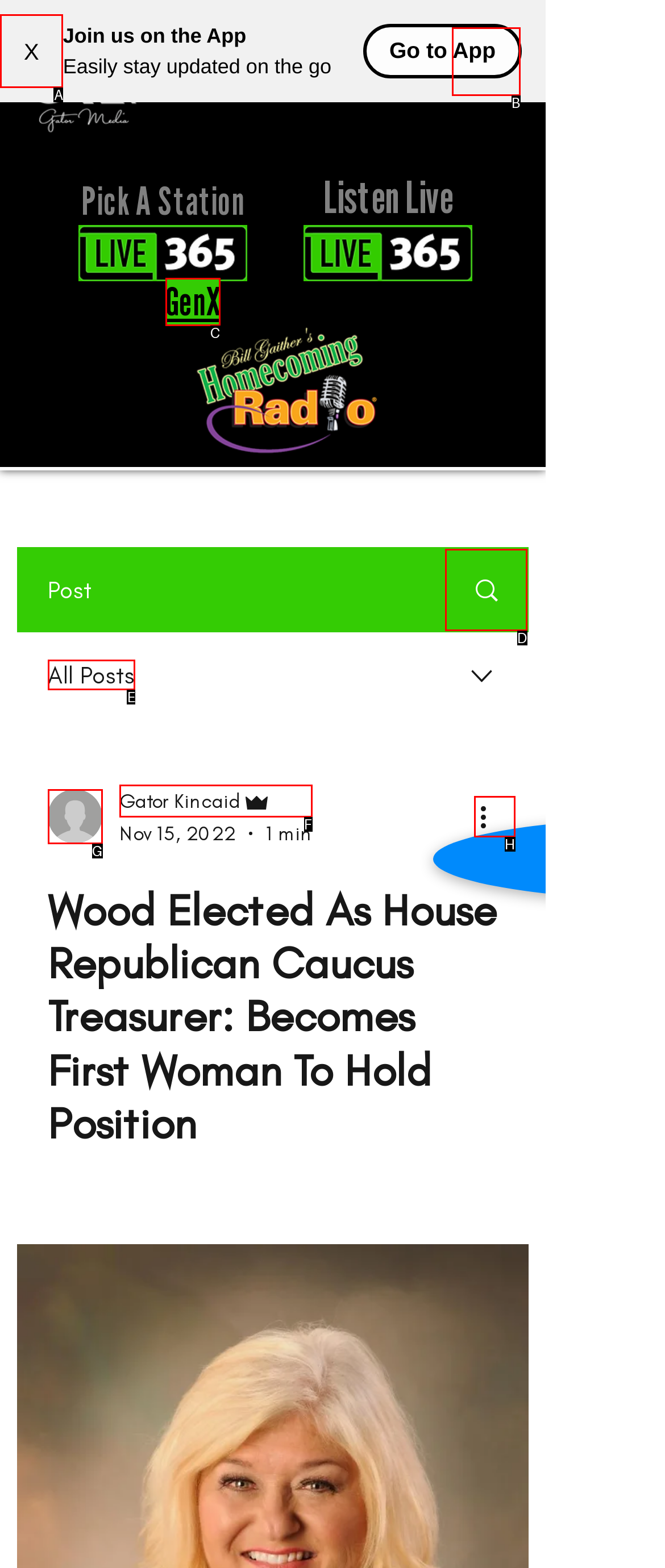Select the letter of the element you need to click to complete this task: View all posts
Answer using the letter from the specified choices.

E